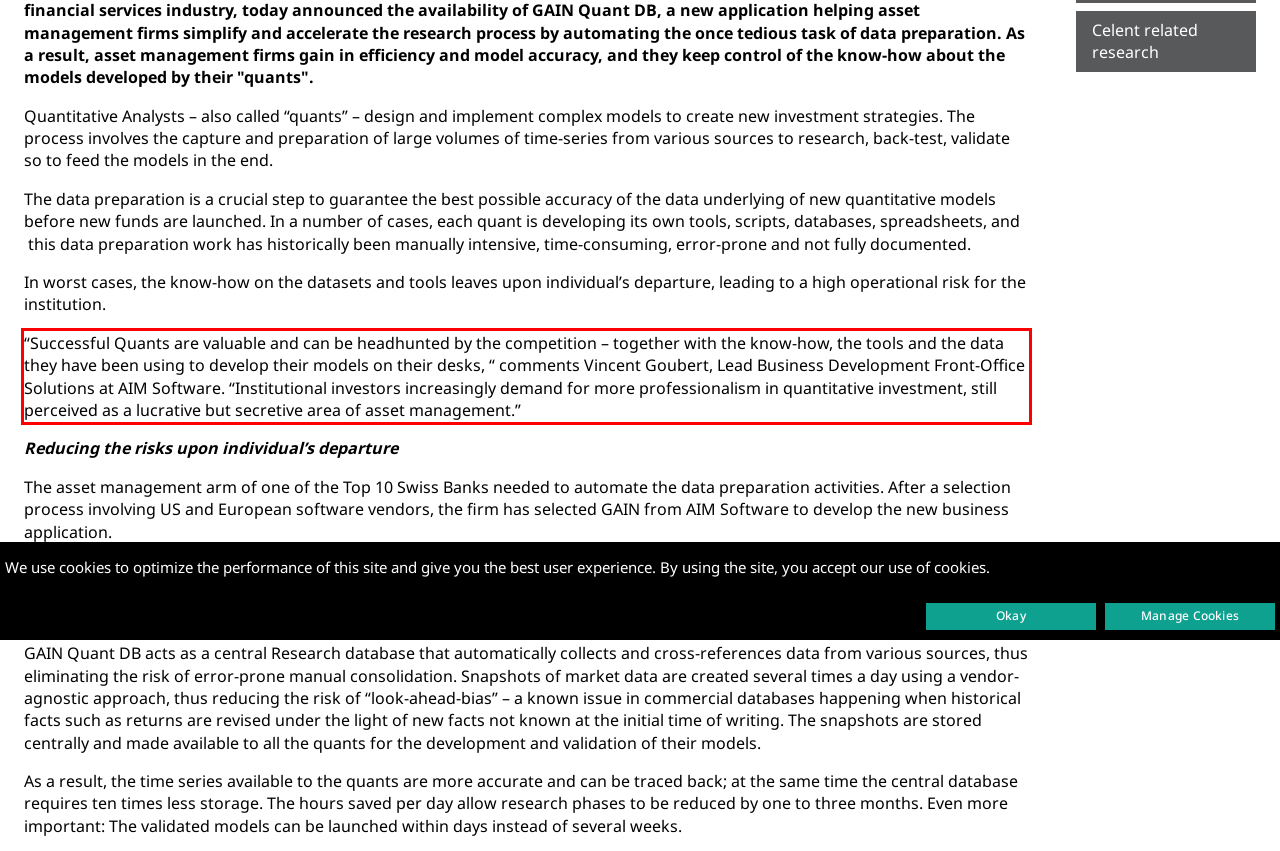Please examine the webpage screenshot containing a red bounding box and use OCR to recognize and output the text inside the red bounding box.

“Successful Quants are valuable and can be headhunted by the competition – together with the know-how, the tools and the data they have been using to develop their models on their desks, “ comments Vincent Goubert, Lead Business Development Front-Office Solutions at AIM Software. “Institutional investors increasingly demand for more professionalism in quantitative investment, still perceived as a lucrative but secretive area of asset management.”